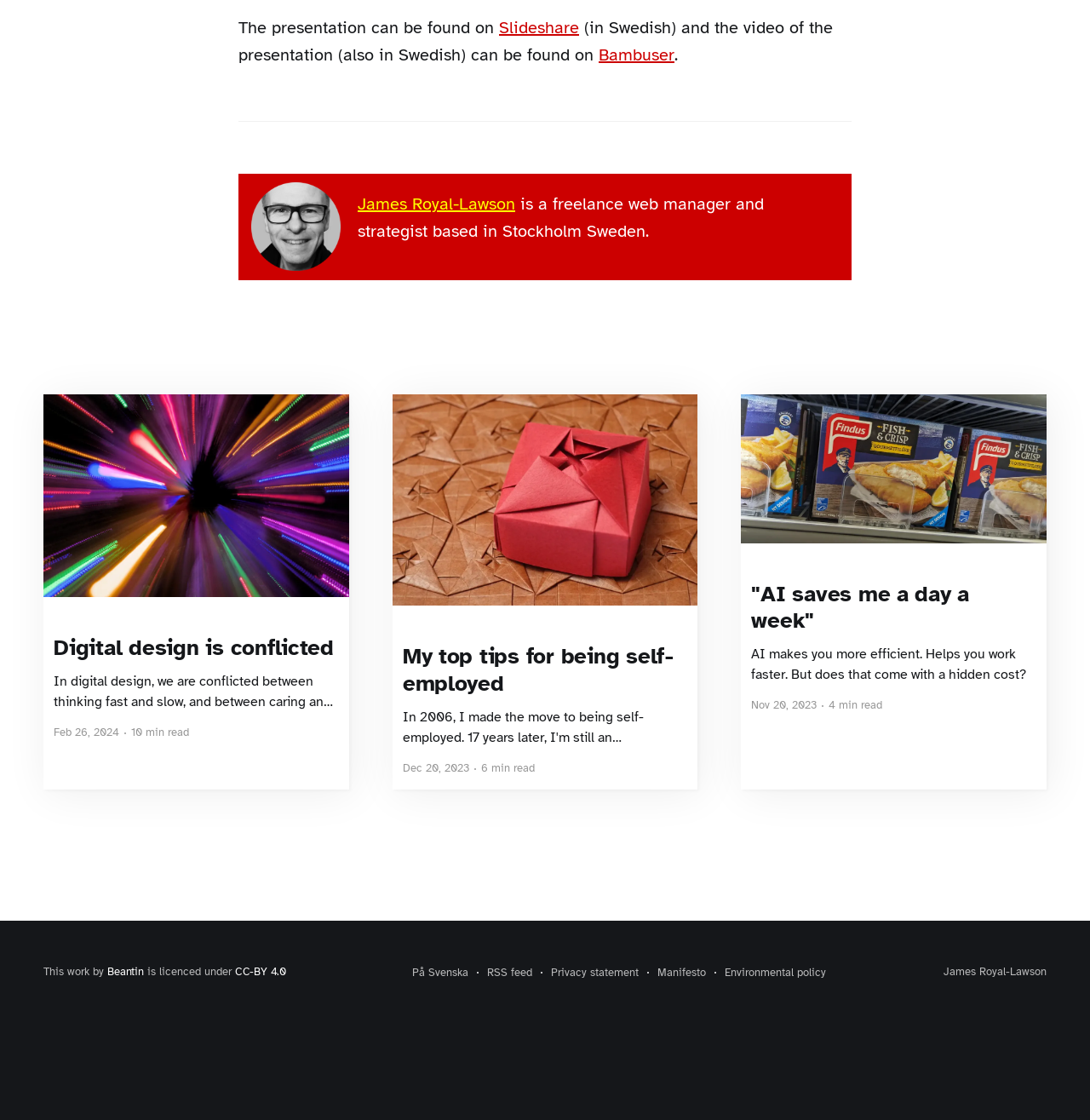Provide a thorough and detailed response to the question by examining the image: 
What is the author's profession?

Based on the text 'James Royal-Lawson is a freelance web manager and strategist based in Stockholm Sweden.', we can infer that the author's profession is a freelance web manager.